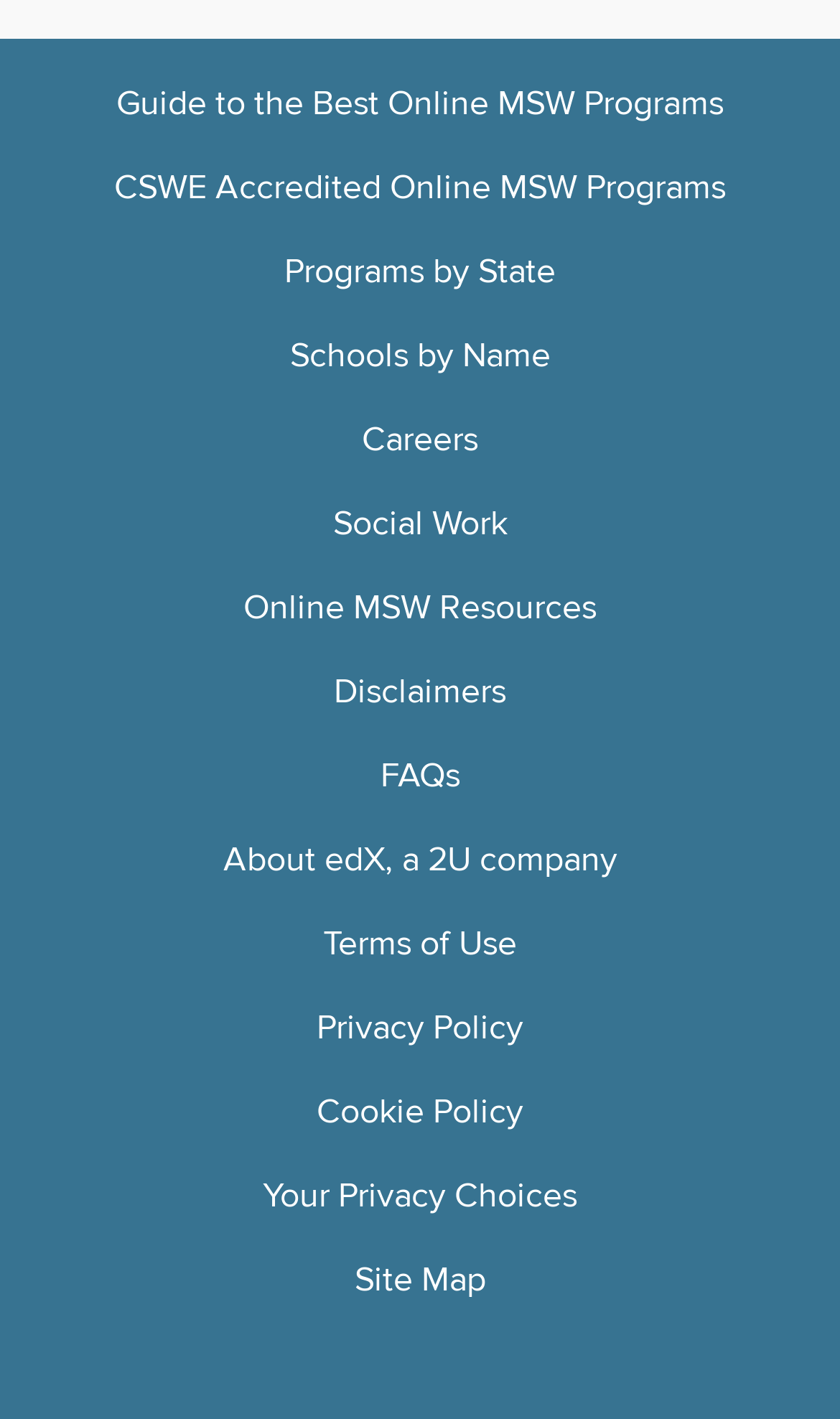Answer the following query concisely with a single word or phrase:
Is there a link related to social work?

Yes